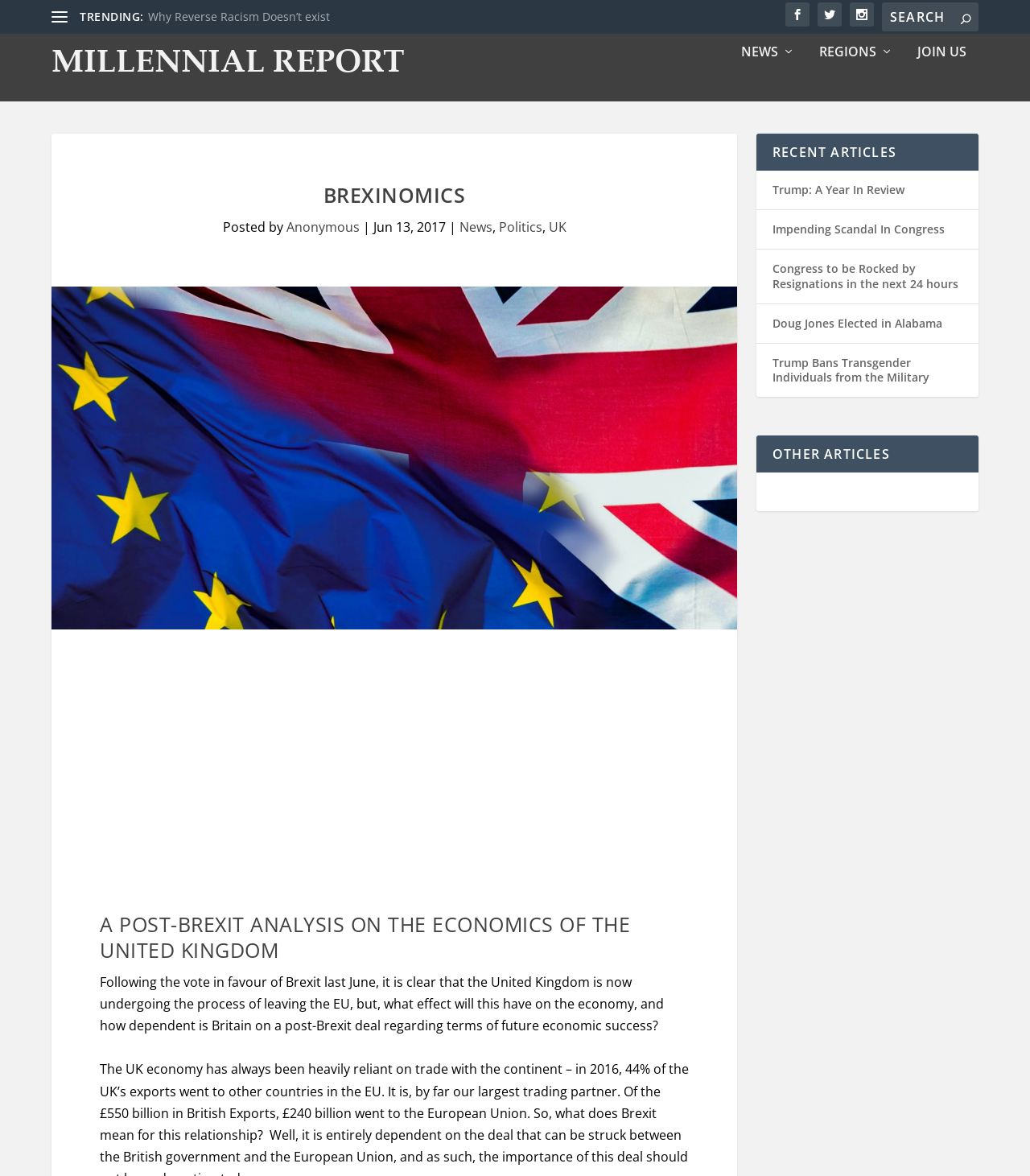Please mark the bounding box coordinates of the area that should be clicked to carry out the instruction: "Search for news".

[0.856, 0.002, 0.95, 0.027]